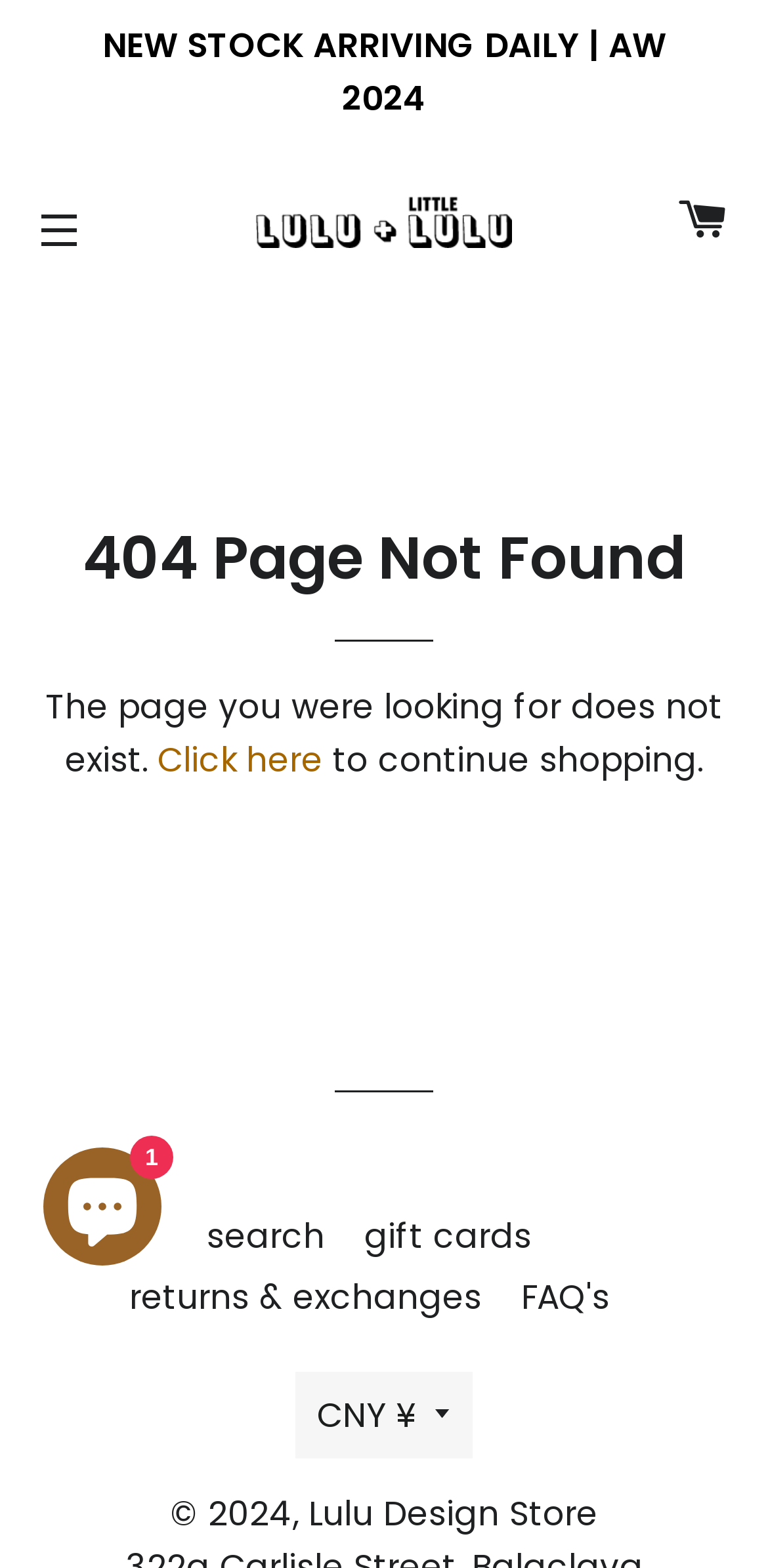What can be done to continue shopping?
Please provide a comprehensive answer based on the visual information in the image.

To continue shopping, the user can click on the link that says 'Click here', which is located below the error message 'The page you were looking for does not exist.' This link will likely take the user back to the main shopping page.